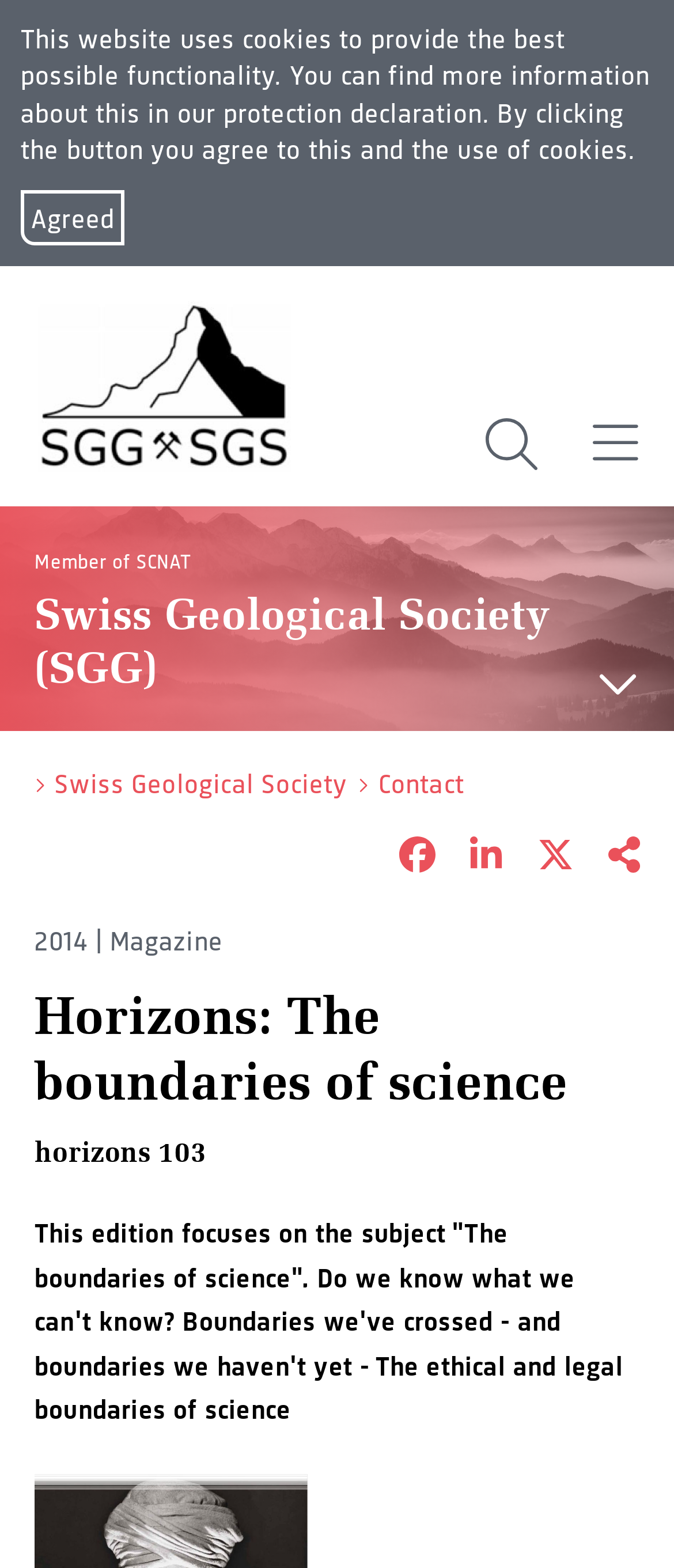Kindly determine the bounding box coordinates of the area that needs to be clicked to fulfill this instruction: "Click the search button".

[0.717, 0.265, 0.799, 0.3]